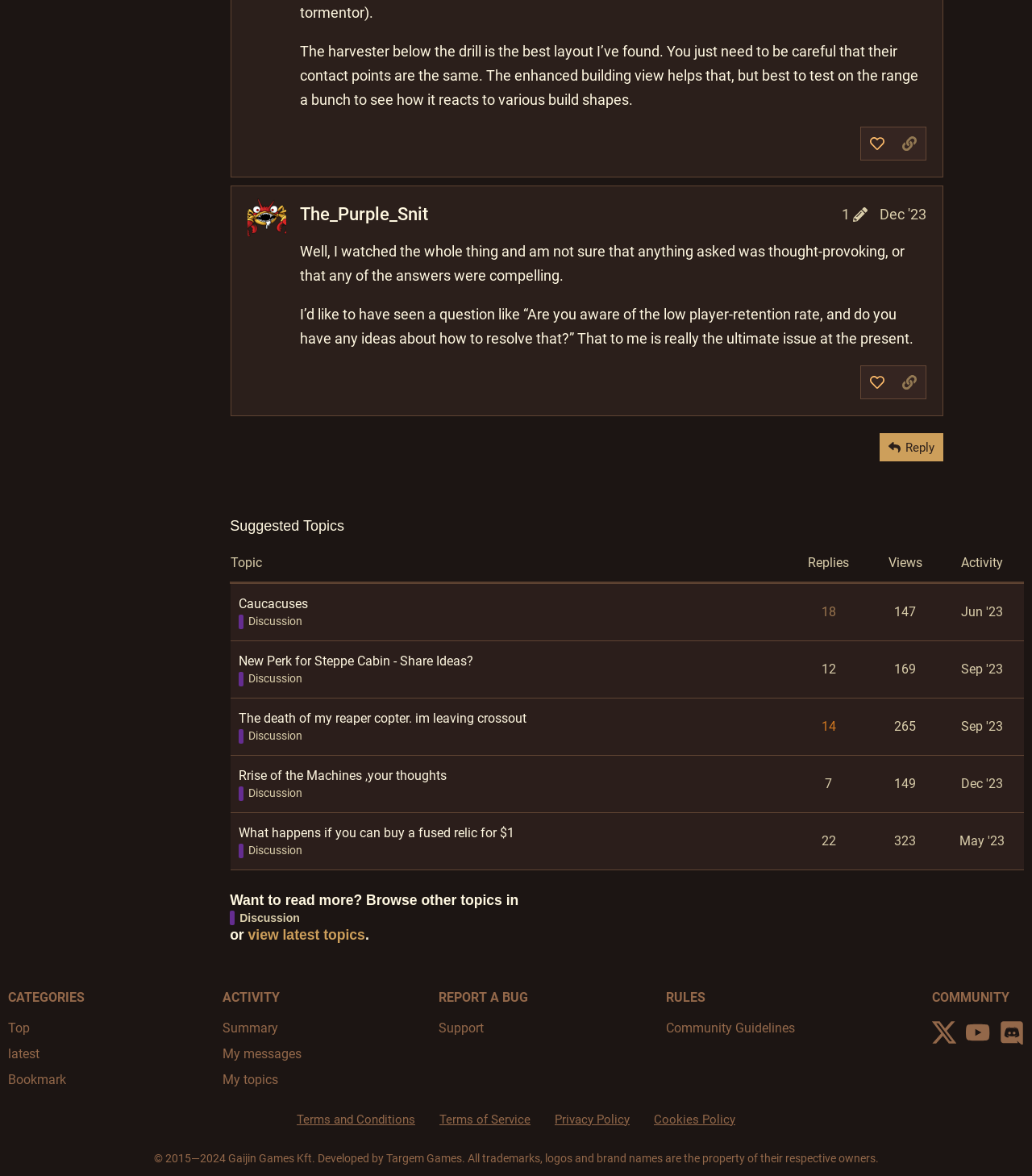Please provide the bounding box coordinates for the element that needs to be clicked to perform the following instruction: "Learn more about expert consultations". The coordinates should be given as four float numbers between 0 and 1, i.e., [left, top, right, bottom].

None